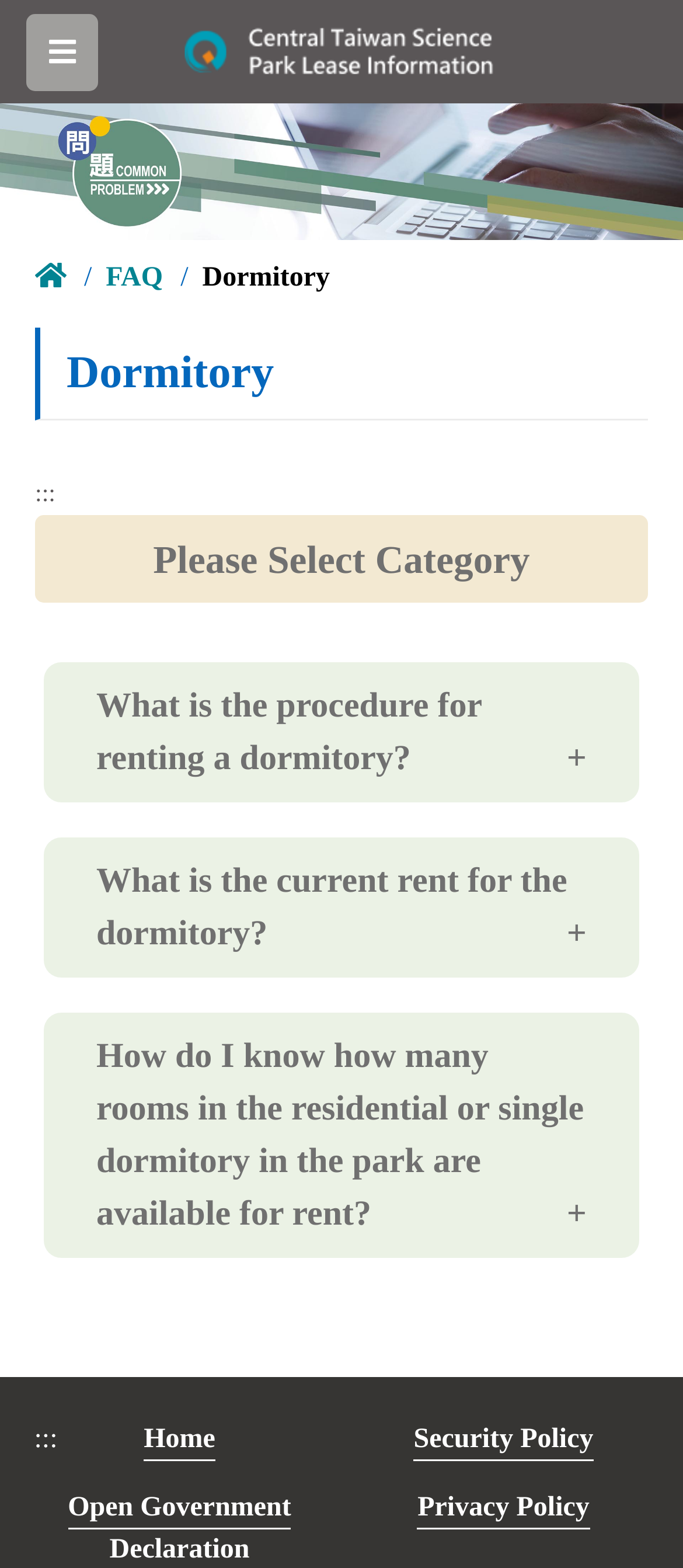How can I find the current rent for the dormitory?
Analyze the screenshot and provide a detailed answer to the question.

The webpage provides an answer to the question 'What is the current rent for the dormitory?' which directs the user to refer to the 'Dormitory Rent' page for the current rent information.